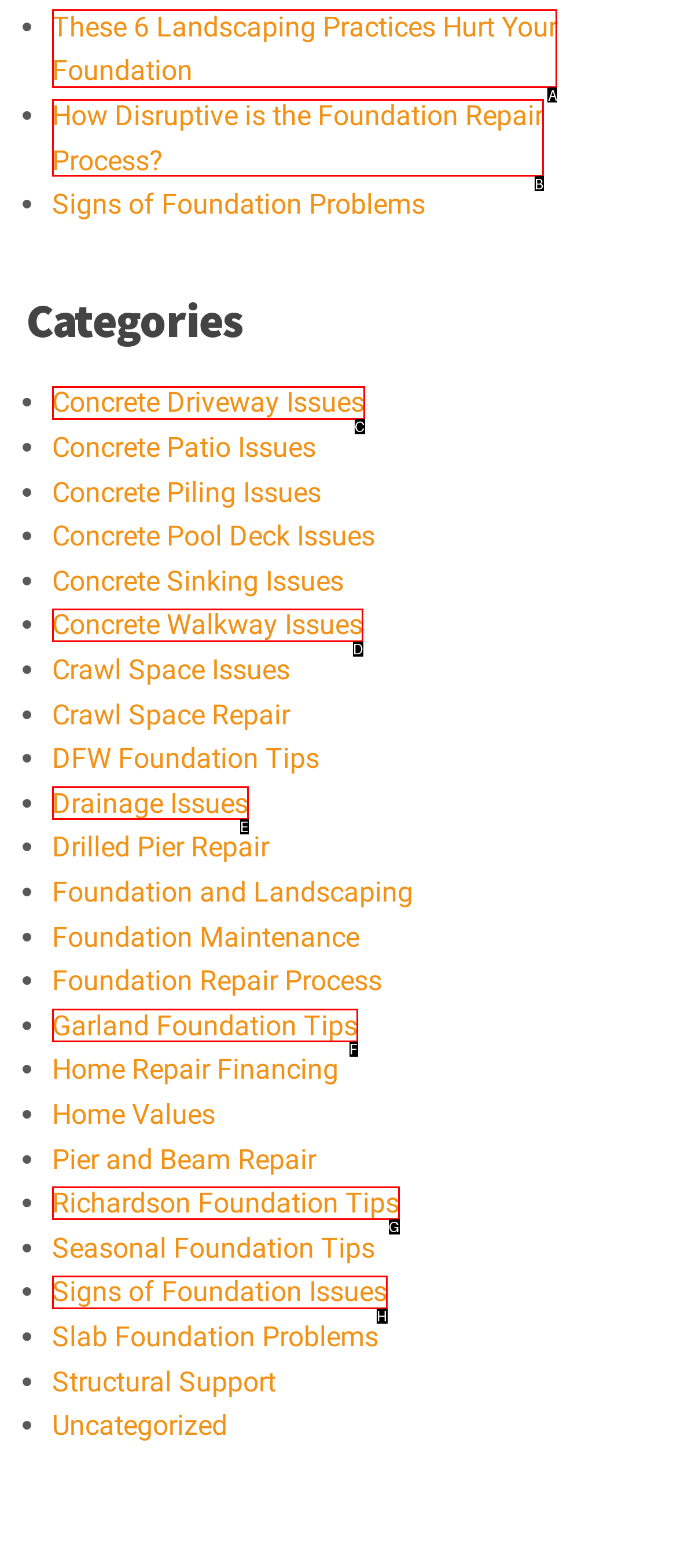Select the letter of the UI element you need to click to complete this task: Contact us.

None